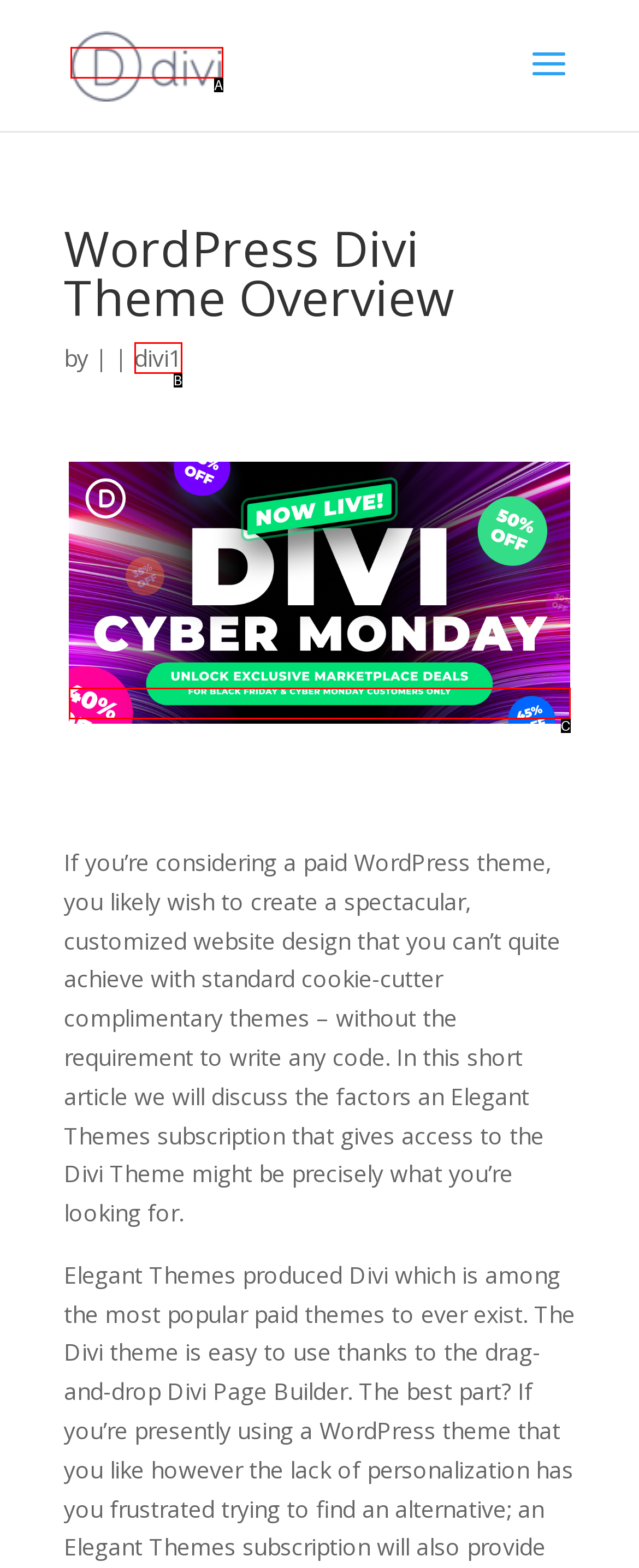Using the description: alt="Elegant Themes Divi Reviews", find the corresponding HTML element. Provide the letter of the matching option directly.

A